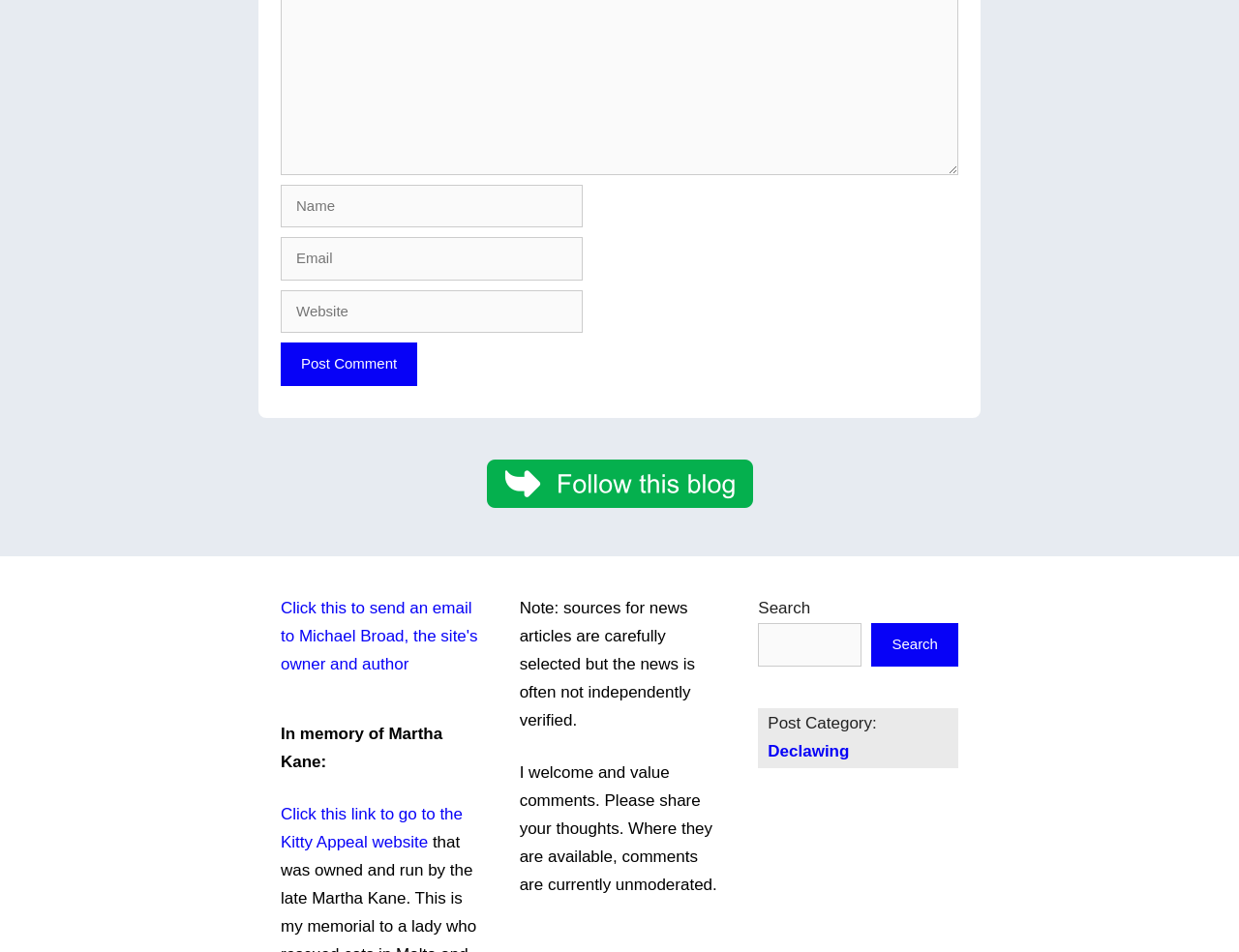Locate the bounding box coordinates of the region to be clicked to comply with the following instruction: "Click the 'Post Comment' button". The coordinates must be four float numbers between 0 and 1, in the form [left, top, right, bottom].

[0.227, 0.36, 0.337, 0.405]